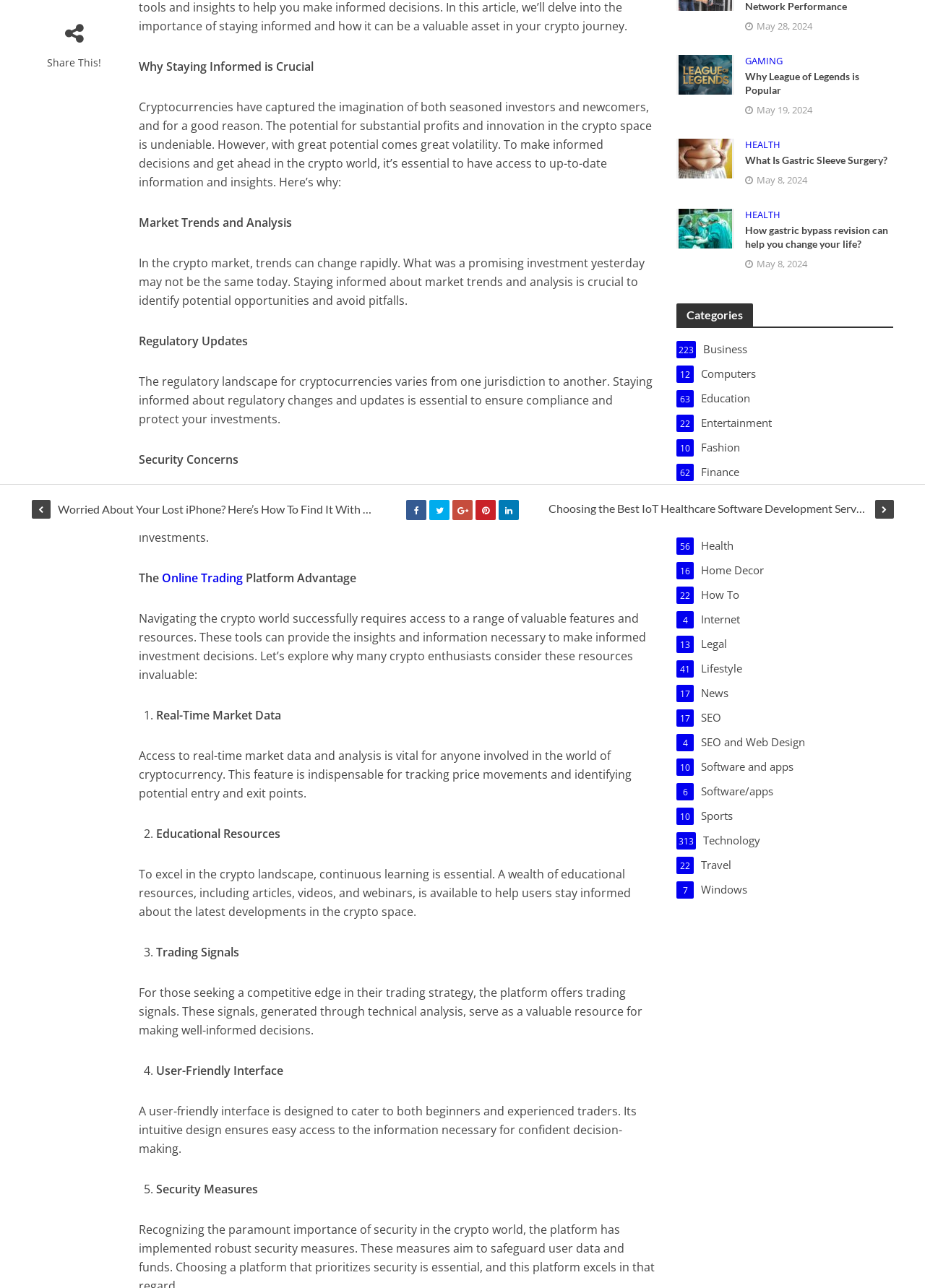Bounding box coordinates must be specified in the format (top-left x, top-left y, bottom-right x, bottom-right y). All values should be floating point numbers between 0 and 1. What are the bounding box coordinates of the UI element described as: title="What Is Gastric Sleeve Surgery?"

[0.734, 0.116, 0.792, 0.128]